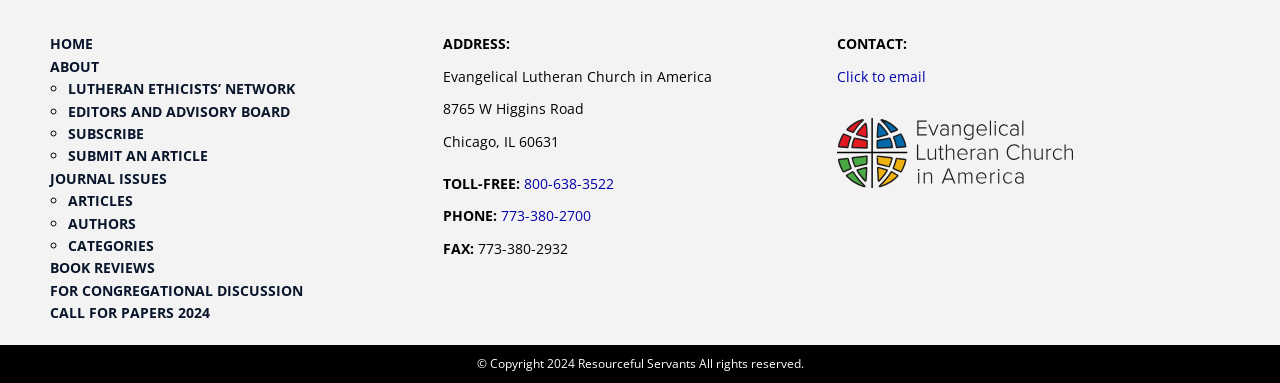Locate the bounding box coordinates of the element that needs to be clicked to carry out the instruction: "Click JOURNAL ISSUES". The coordinates should be given as four float numbers ranging from 0 to 1, i.e., [left, top, right, bottom].

[0.039, 0.441, 0.13, 0.49]